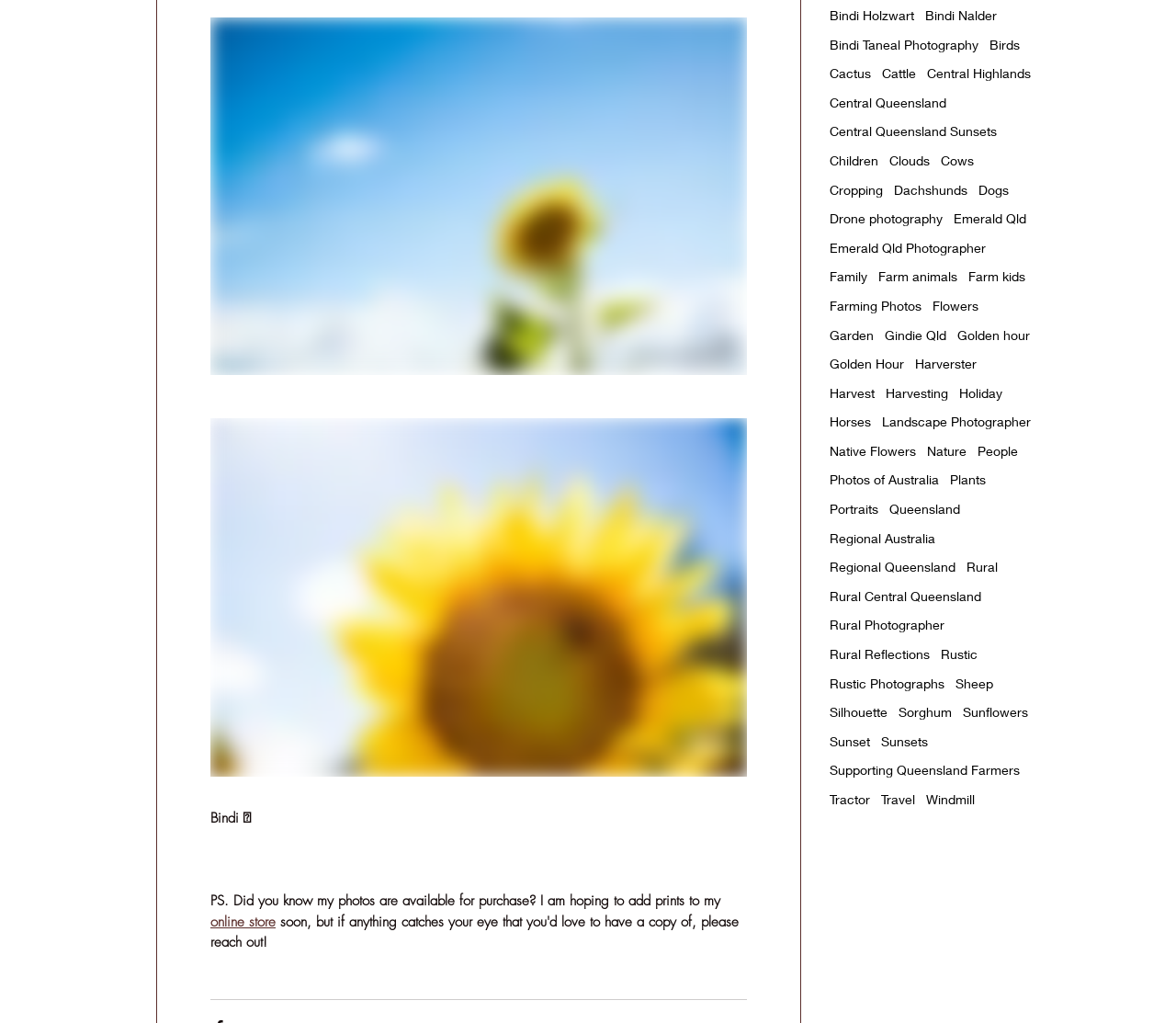Please specify the bounding box coordinates of the region to click in order to perform the following instruction: "View 'Rural Reflections'".

[0.705, 0.631, 0.791, 0.648]